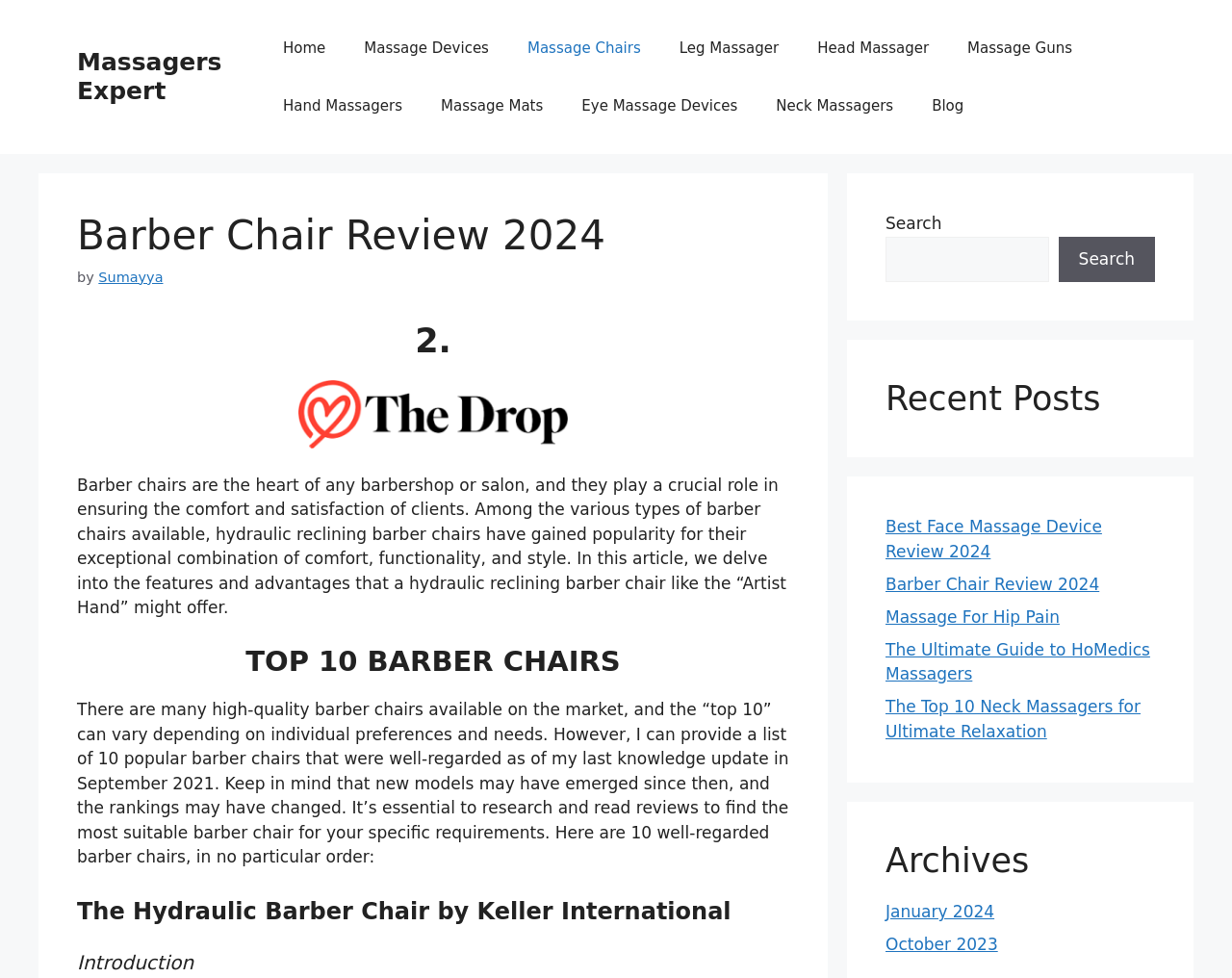Identify the coordinates of the bounding box for the element that must be clicked to accomplish the instruction: "Search for something".

[0.719, 0.242, 0.851, 0.288]